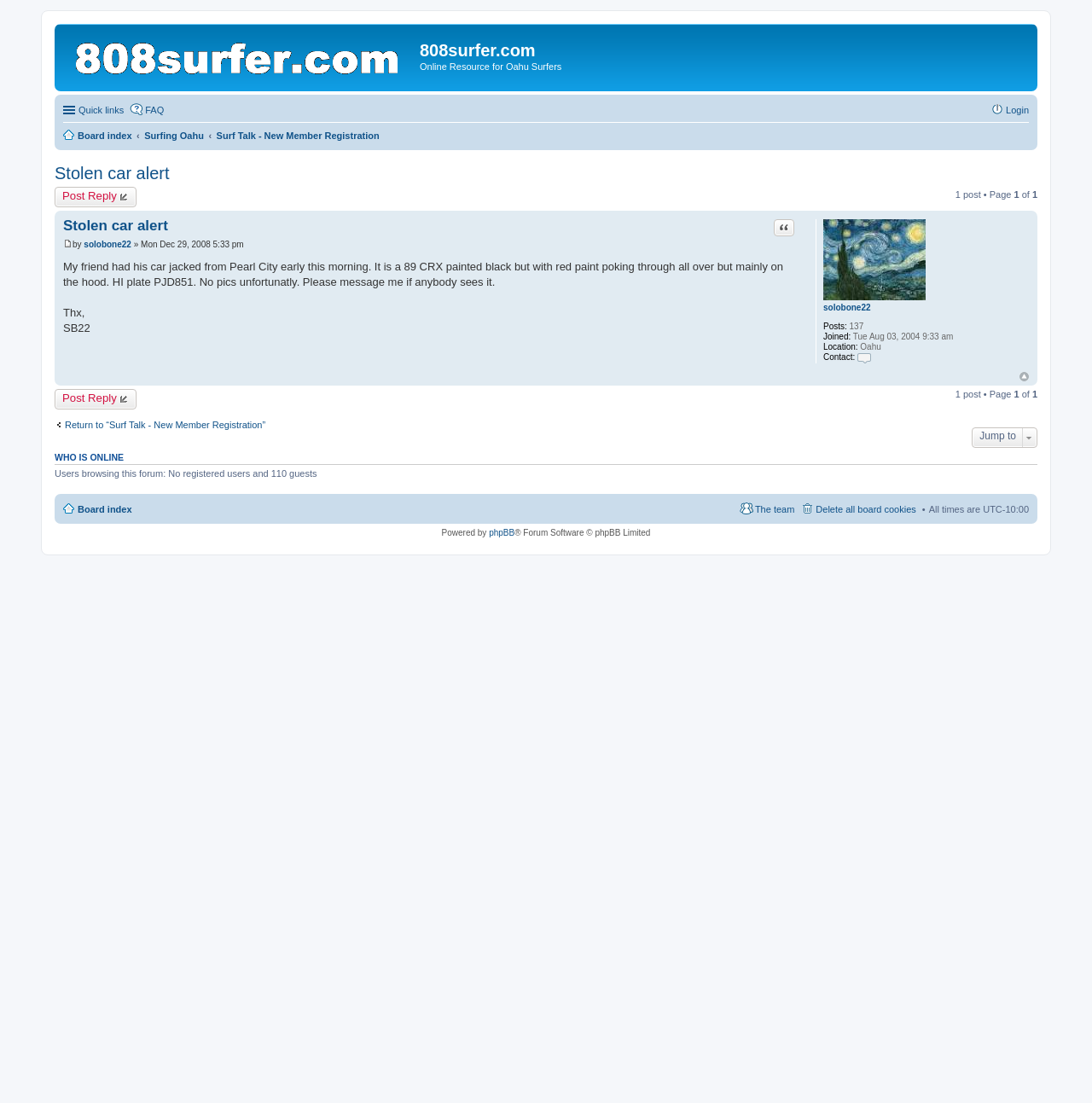What is the time zone of the forum?
Based on the image, answer the question with a single word or brief phrase.

UTC-10